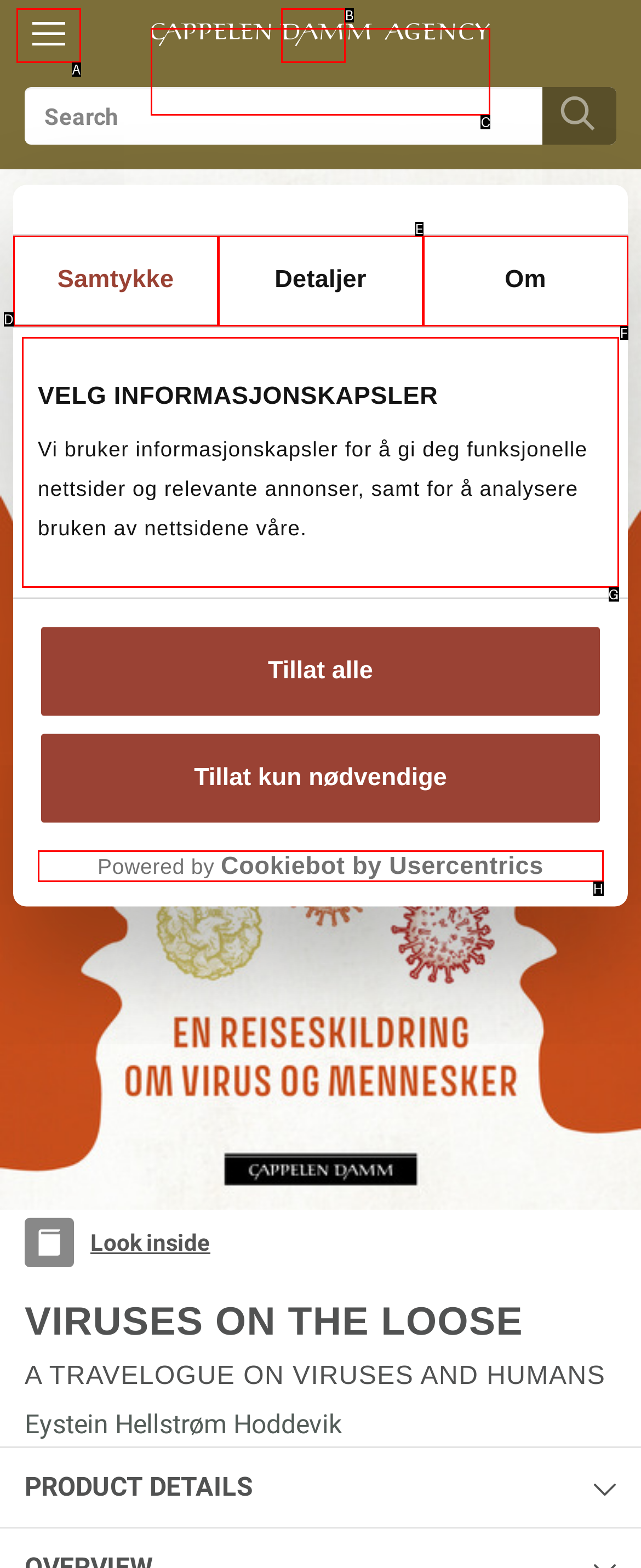Identify the UI element that best fits the description: Om
Respond with the letter representing the correct option.

F